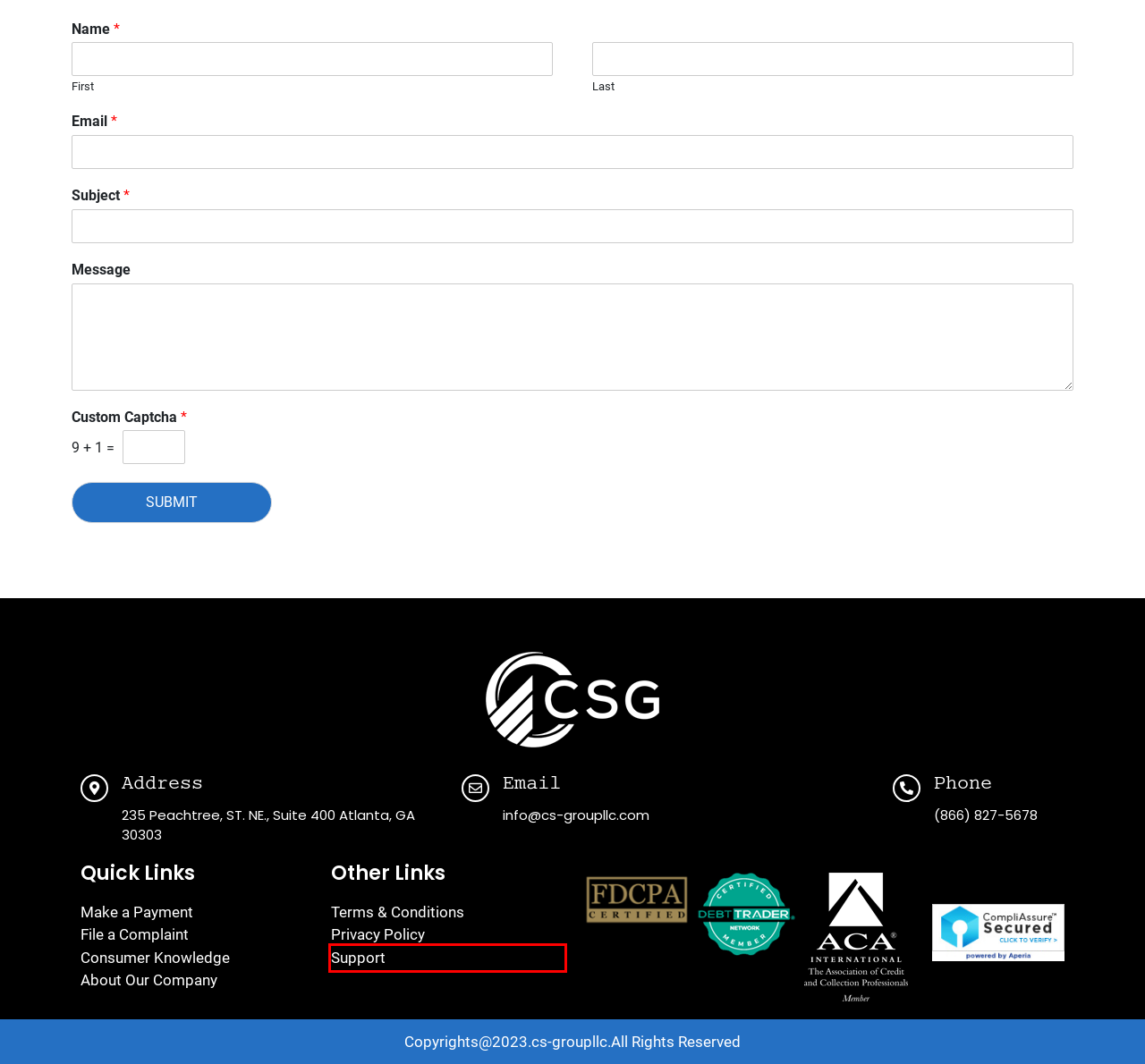Examine the screenshot of a webpage with a red bounding box around a specific UI element. Identify which webpage description best matches the new webpage that appears after clicking the element in the red bounding box. Here are the candidates:
A. File a complaint – CS Group LLC
B. Support – CS Group LLC
C. Terms & Conditions – CS Group LLC
D. Consumer Knowledge – CS Group LLC
E. CS Group LLC
F. Privacy Policy – CS Group LLC
G. Client – CS Group LLC
H. About Our Company – CS Group LLC

B